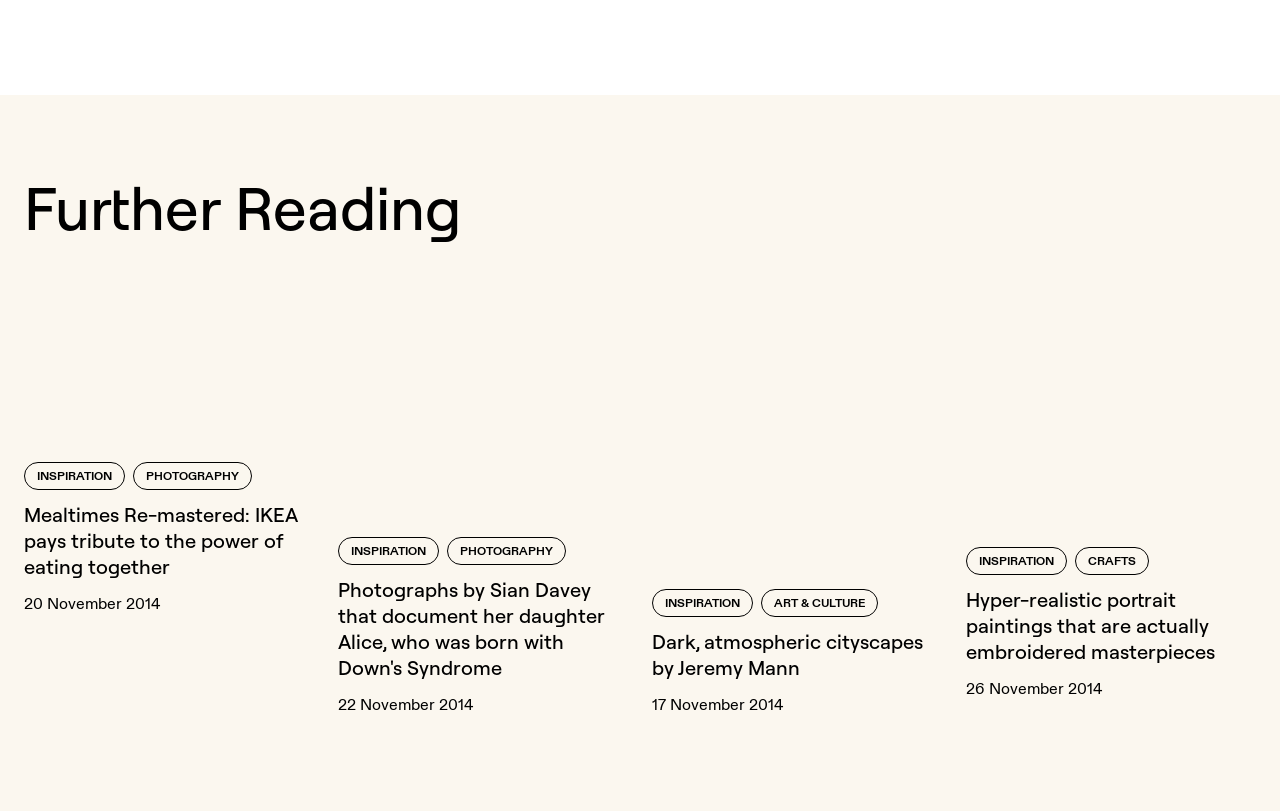Determine the bounding box coordinates of the section I need to click to execute the following instruction: "View 'Photographs by Sian Davey that document her daughter Alice, who was born with Down's Syndrome'". Provide the coordinates as four float numbers between 0 and 1, i.e., [left, top, right, bottom].

[0.264, 0.712, 0.491, 0.84]